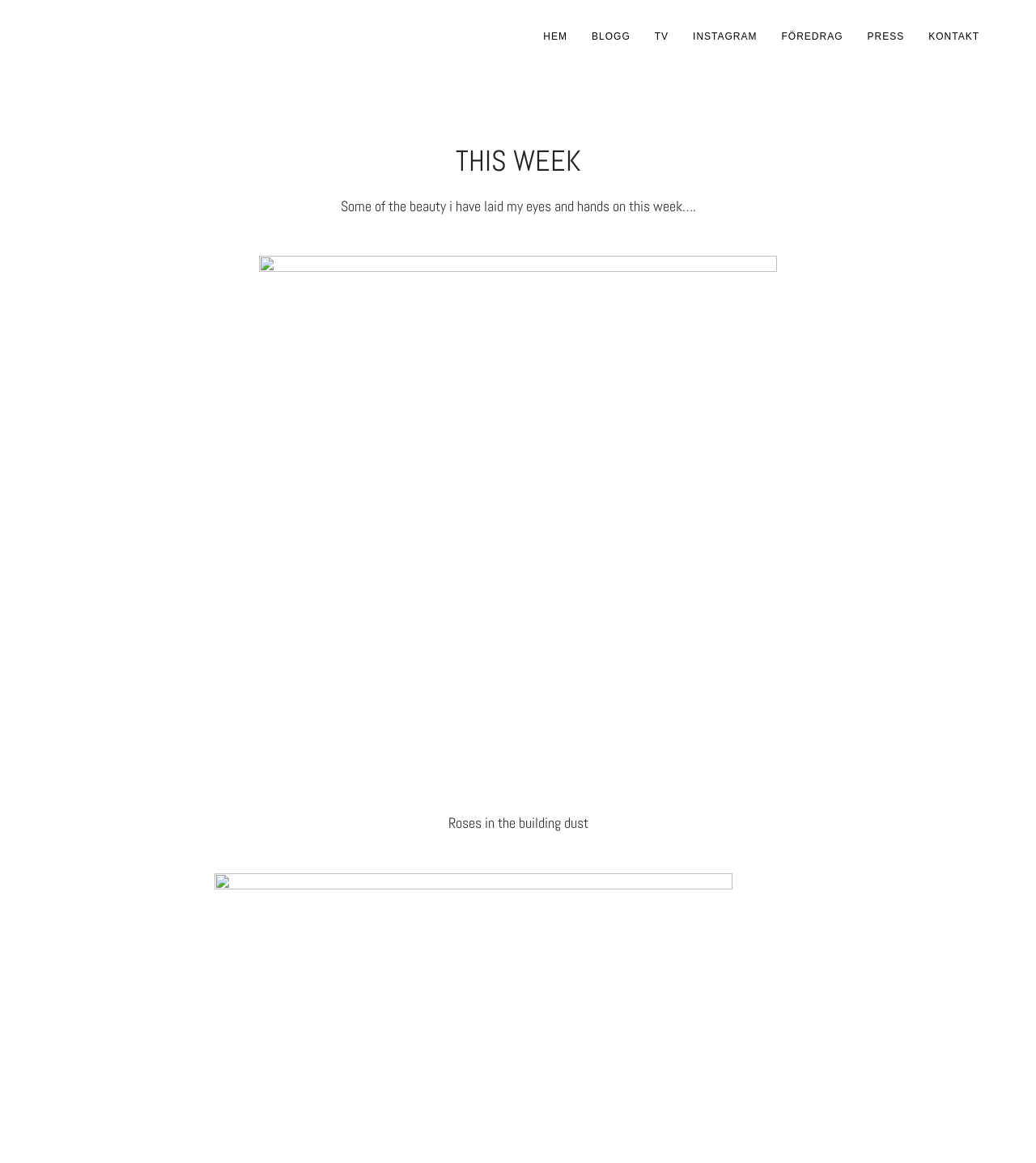Identify the bounding box coordinates of the element to click to follow this instruction: 'contact the author'. Ensure the coordinates are four float values between 0 and 1, provided as [left, top, right, bottom].

[0.885, 0.014, 0.957, 0.049]